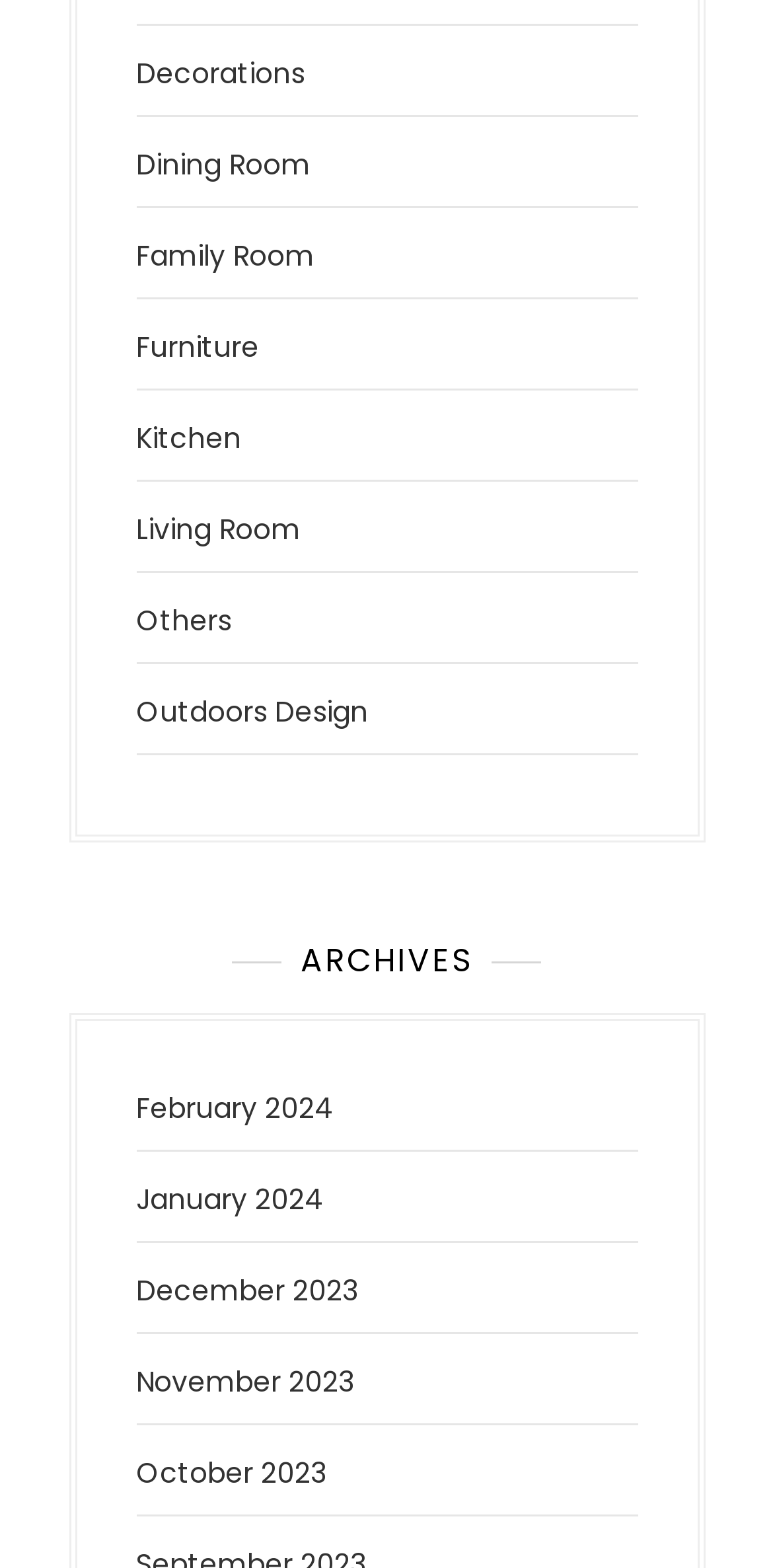Find and provide the bounding box coordinates for the UI element described here: "Furniture". The coordinates should be given as four float numbers between 0 and 1: [left, top, right, bottom].

[0.176, 0.208, 0.335, 0.233]